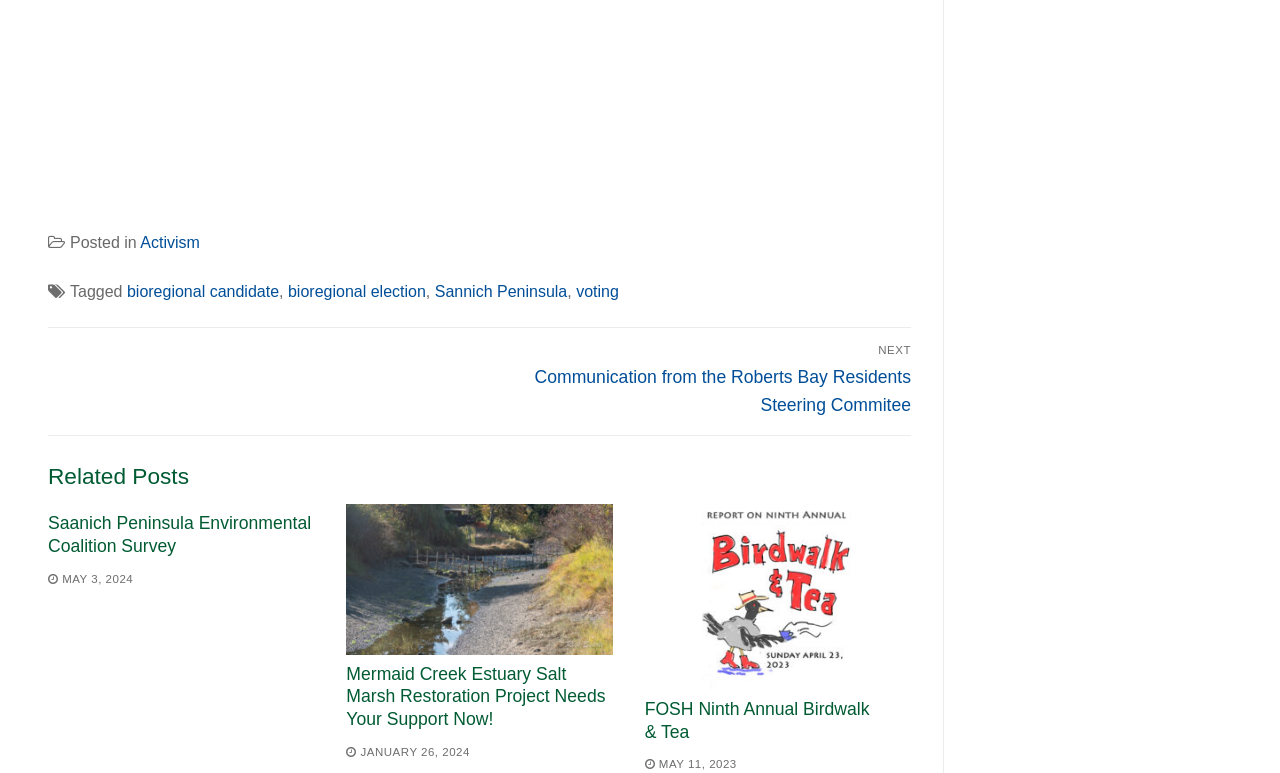What is the topic of the first related post?
Please ensure your answer to the question is detailed and covers all necessary aspects.

The topic of the first related post can be determined by reading the heading 'Saanich Peninsula Environmental Coalition Survey' which is located under the 'Related Posts' section.